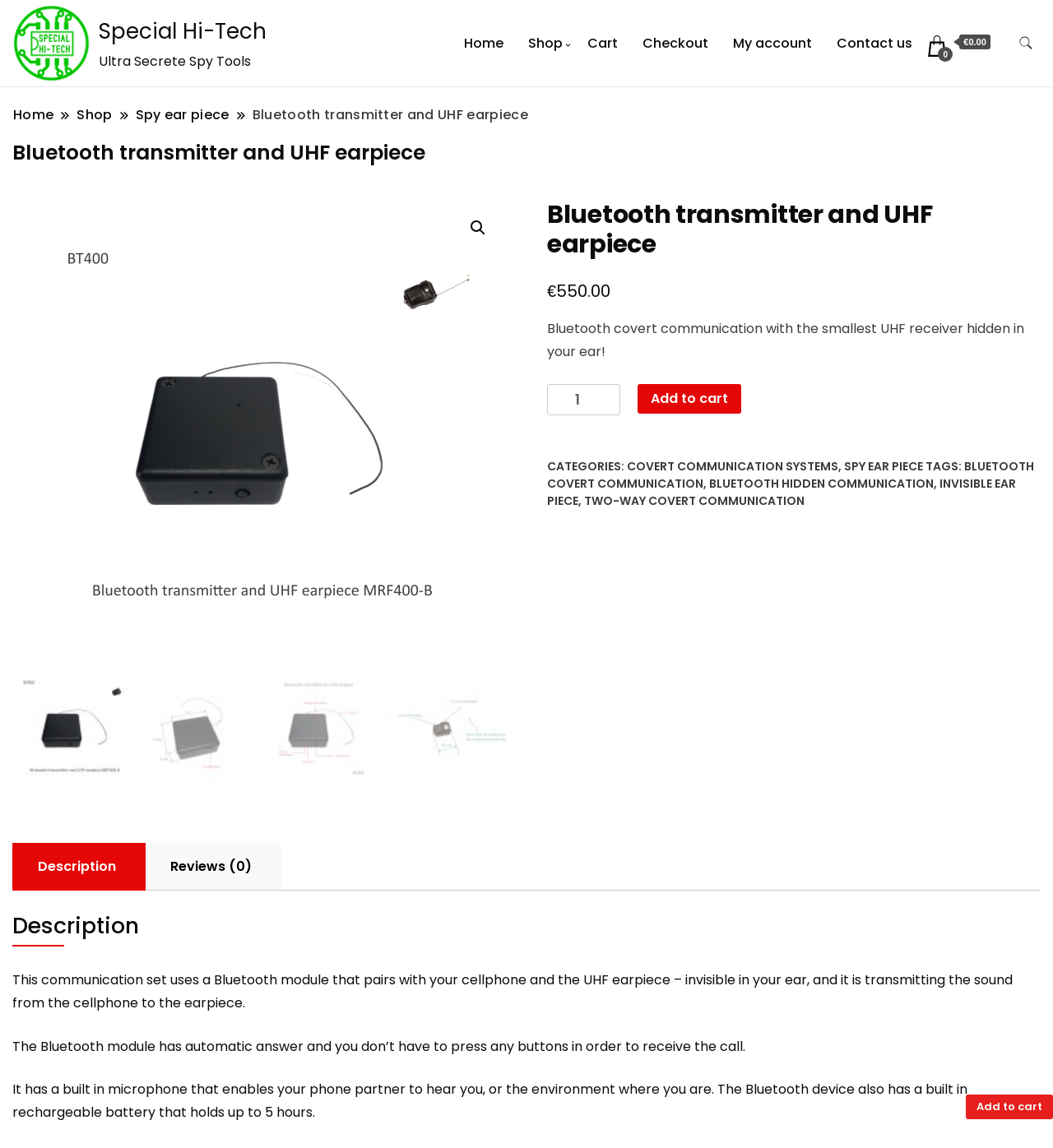Answer the question using only one word or a concise phrase: What is the purpose of the Bluetooth module?

To transmit sound from cellphone to earpiece